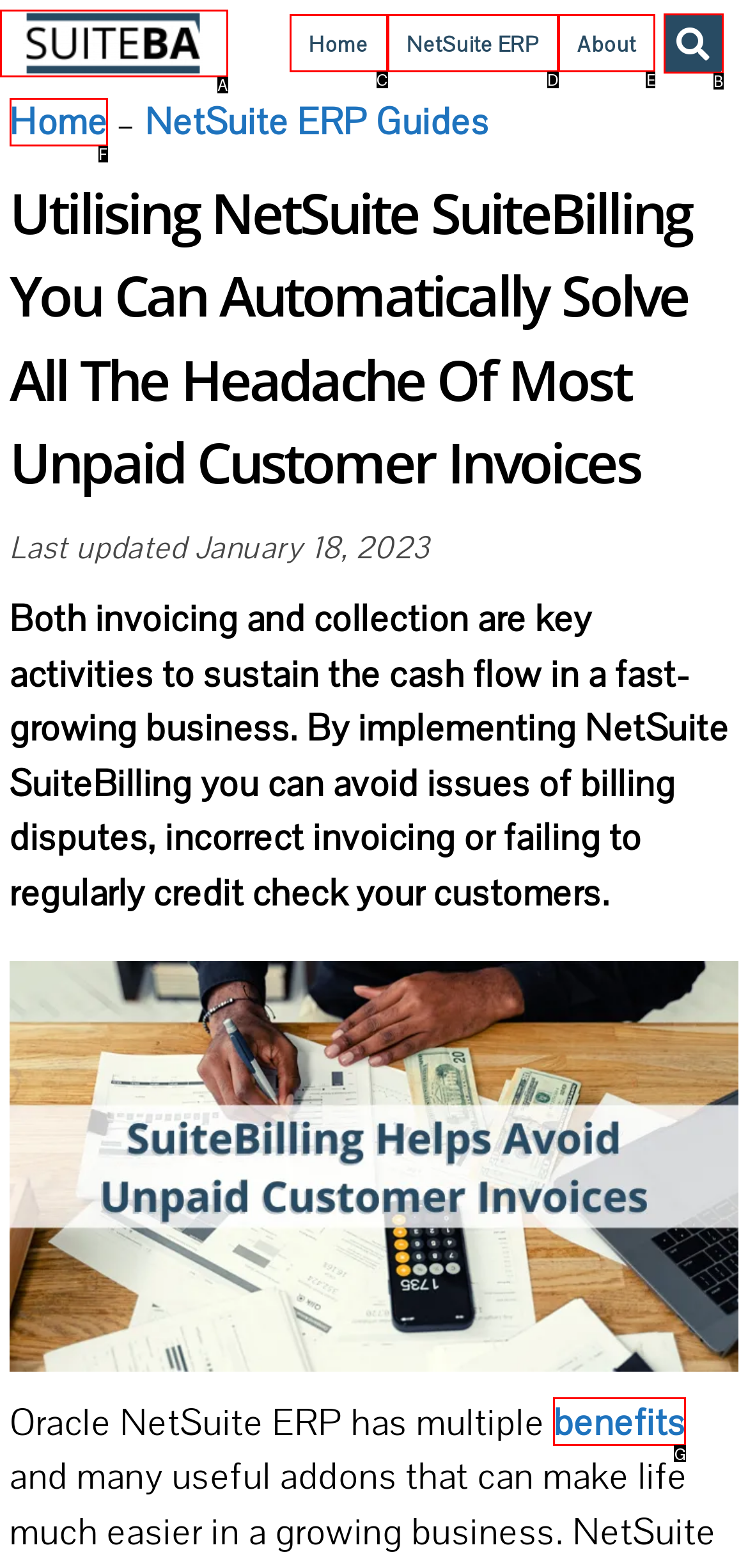Given the description: Home, identify the matching HTML element. Provide the letter of the correct option.

C